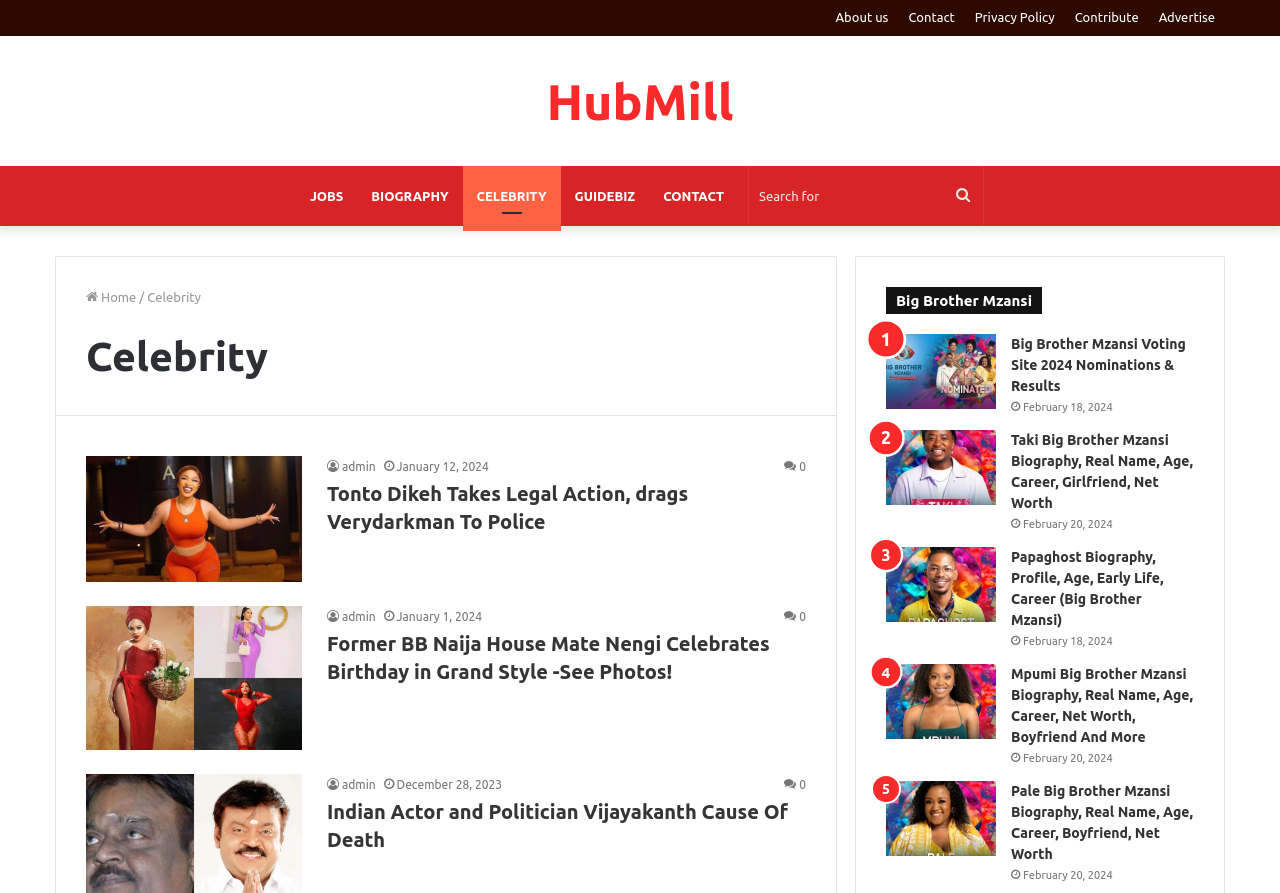Answer in one word or a short phrase: 
What is the purpose of the search bar on this website?

To search for celebrities or news articles